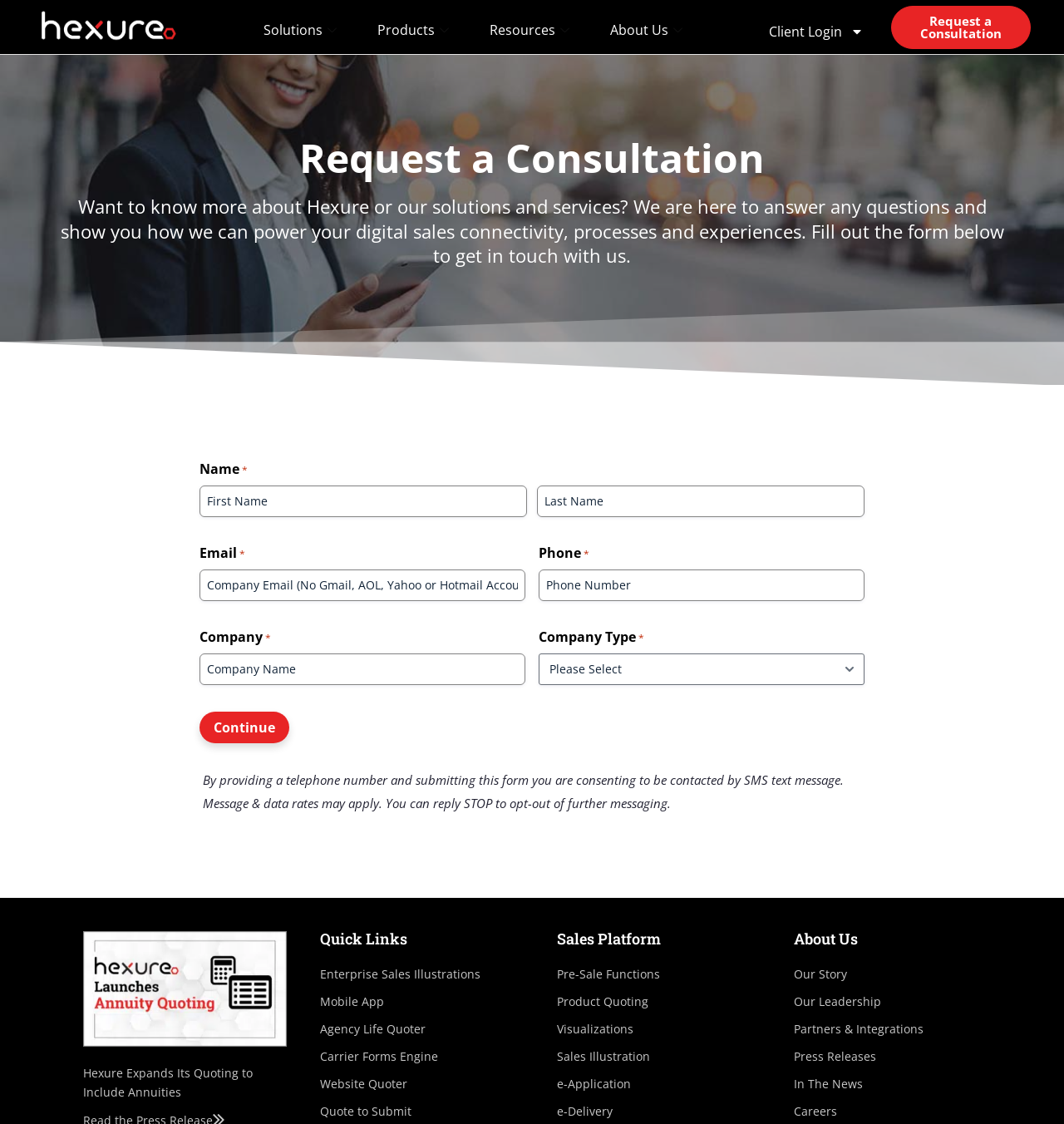Given the webpage screenshot and the description, determine the bounding box coordinates (top-left x, top-left y, bottom-right x, bottom-right y) that define the location of the UI element matching this description: Our Leadership

[0.746, 0.881, 0.922, 0.901]